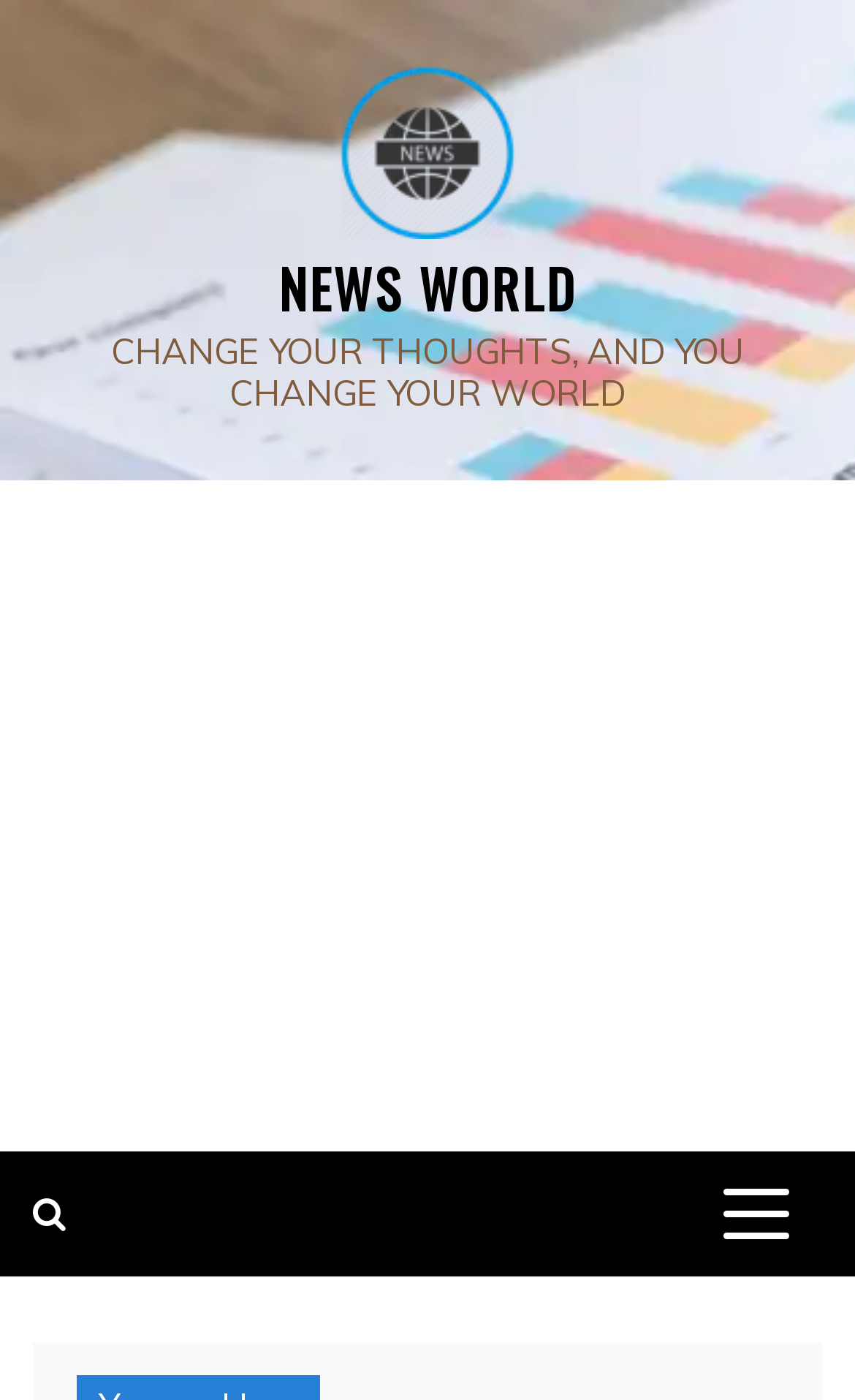Find the bounding box coordinates for the HTML element specified by: "News World".

[0.326, 0.177, 0.674, 0.234]